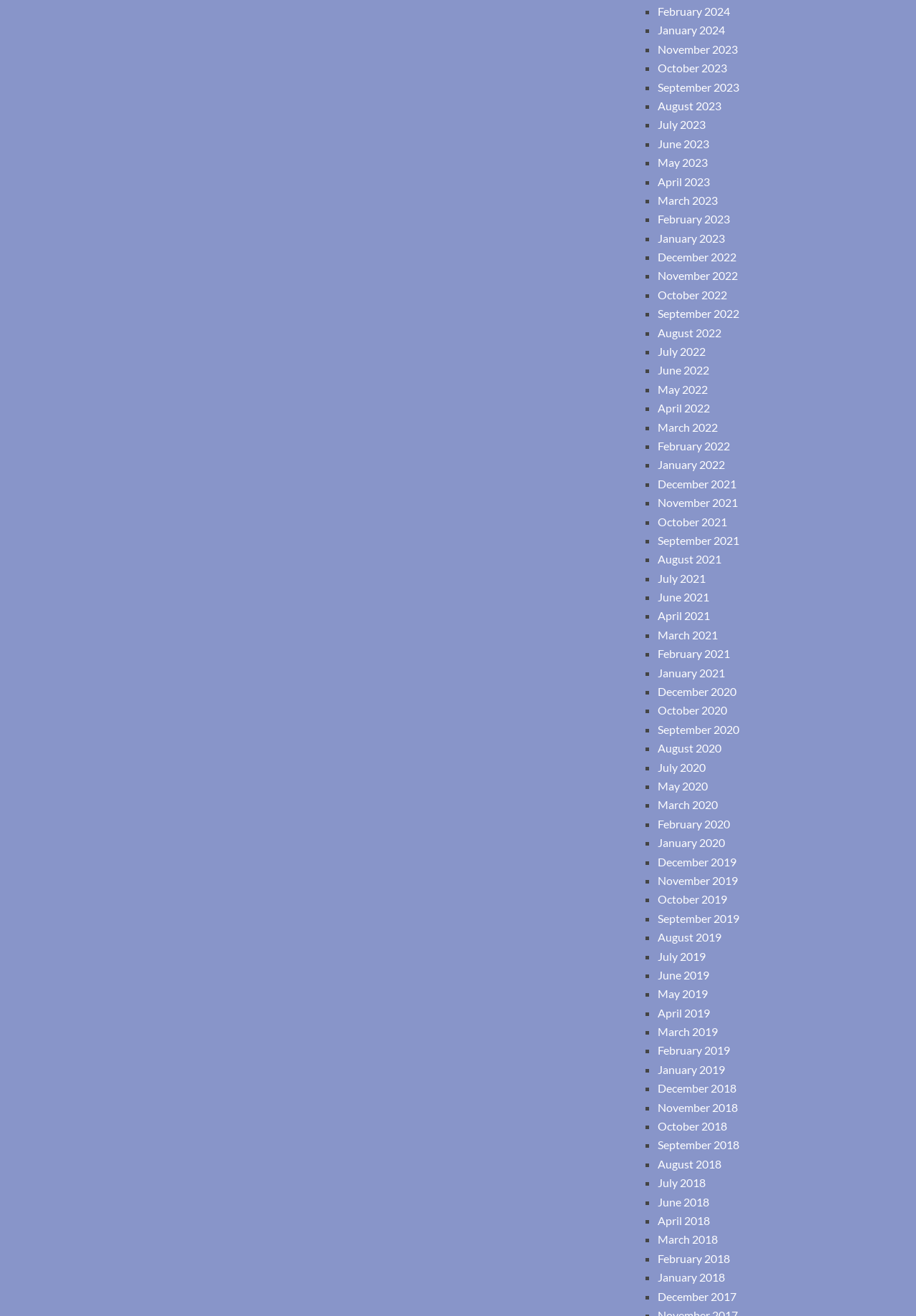Determine the bounding box coordinates of the clickable region to carry out the instruction: "Access September 2021".

[0.718, 0.405, 0.807, 0.416]